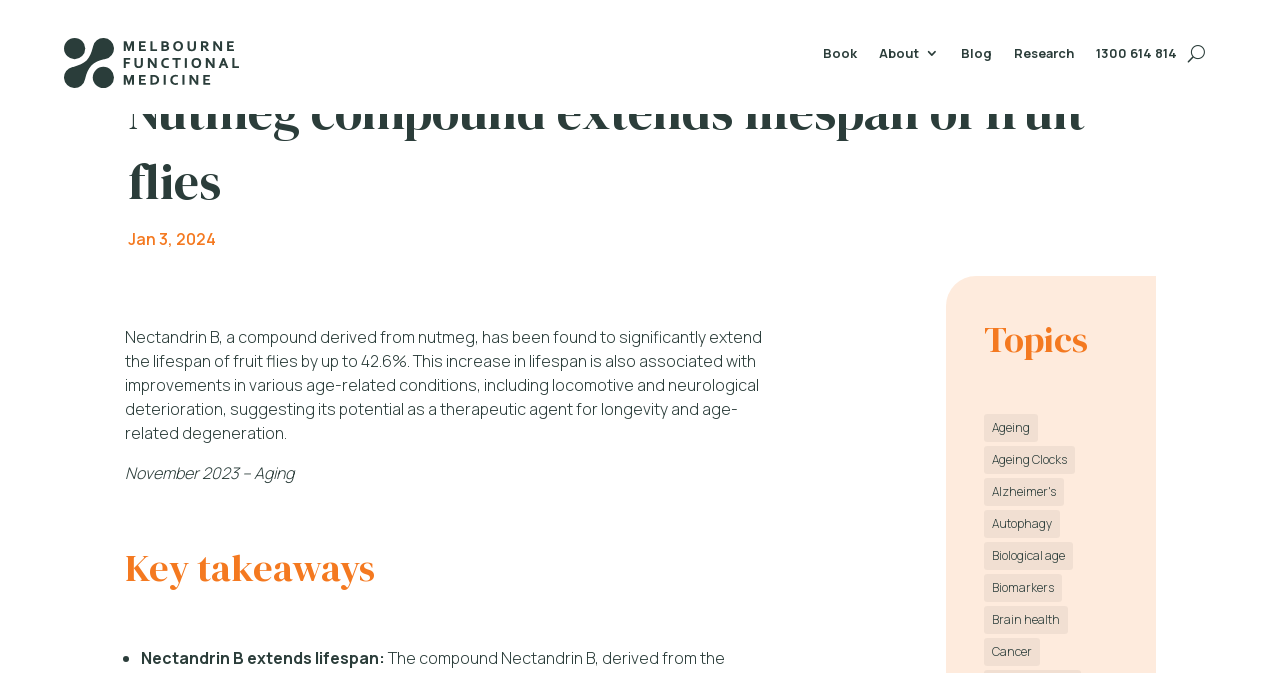Identify the bounding box coordinates of the clickable region to carry out the given instruction: "Read the blog".

[0.751, 0.069, 0.775, 0.102]